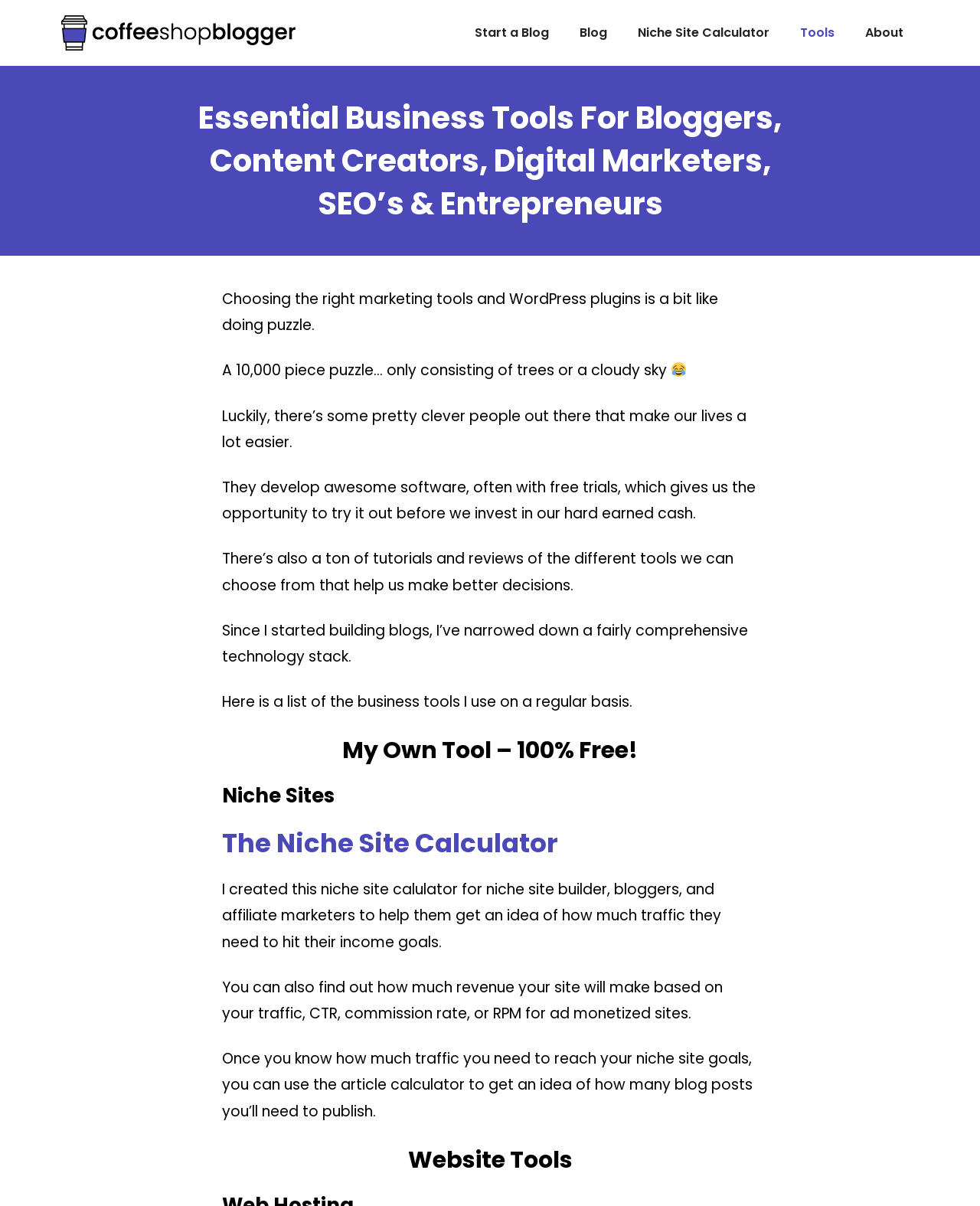Find the bounding box of the UI element described as follows: "Start a Blog".

[0.469, 0.013, 0.576, 0.042]